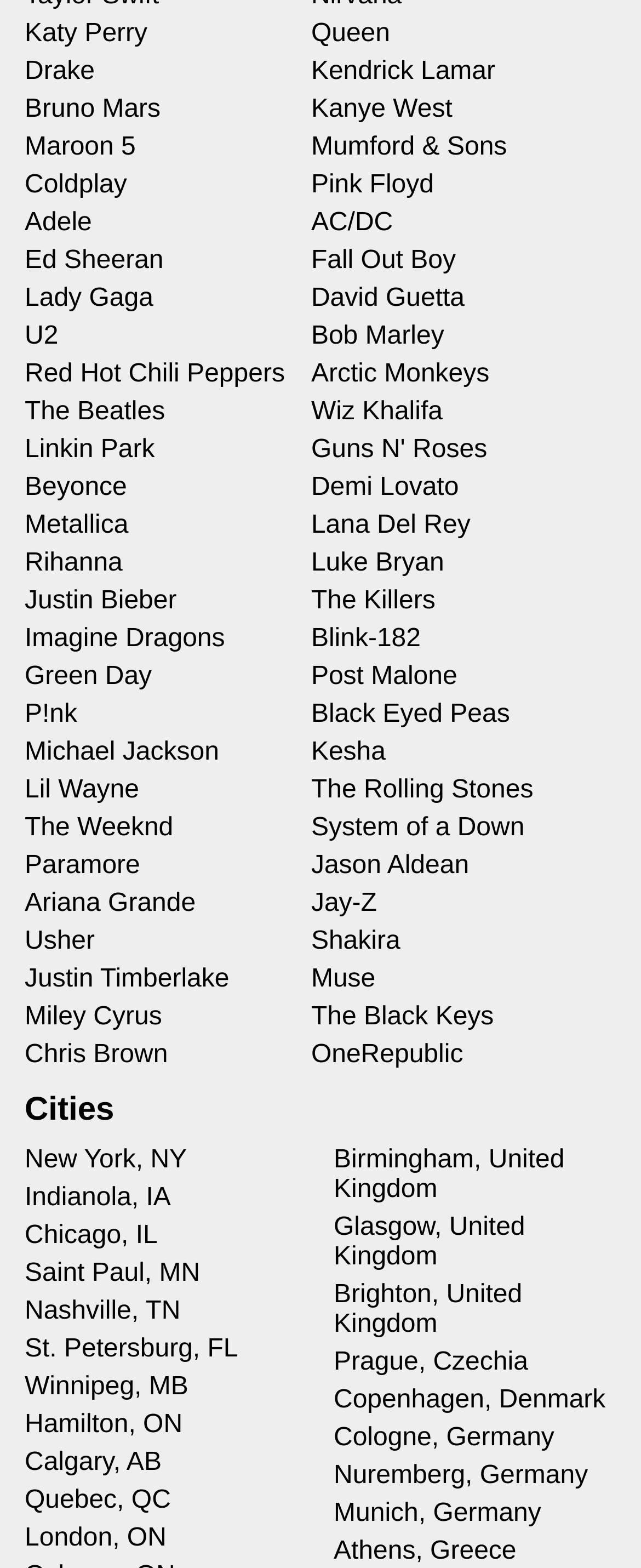Please determine the bounding box coordinates for the element with the description: "The Killers".

[0.485, 0.375, 0.679, 0.394]